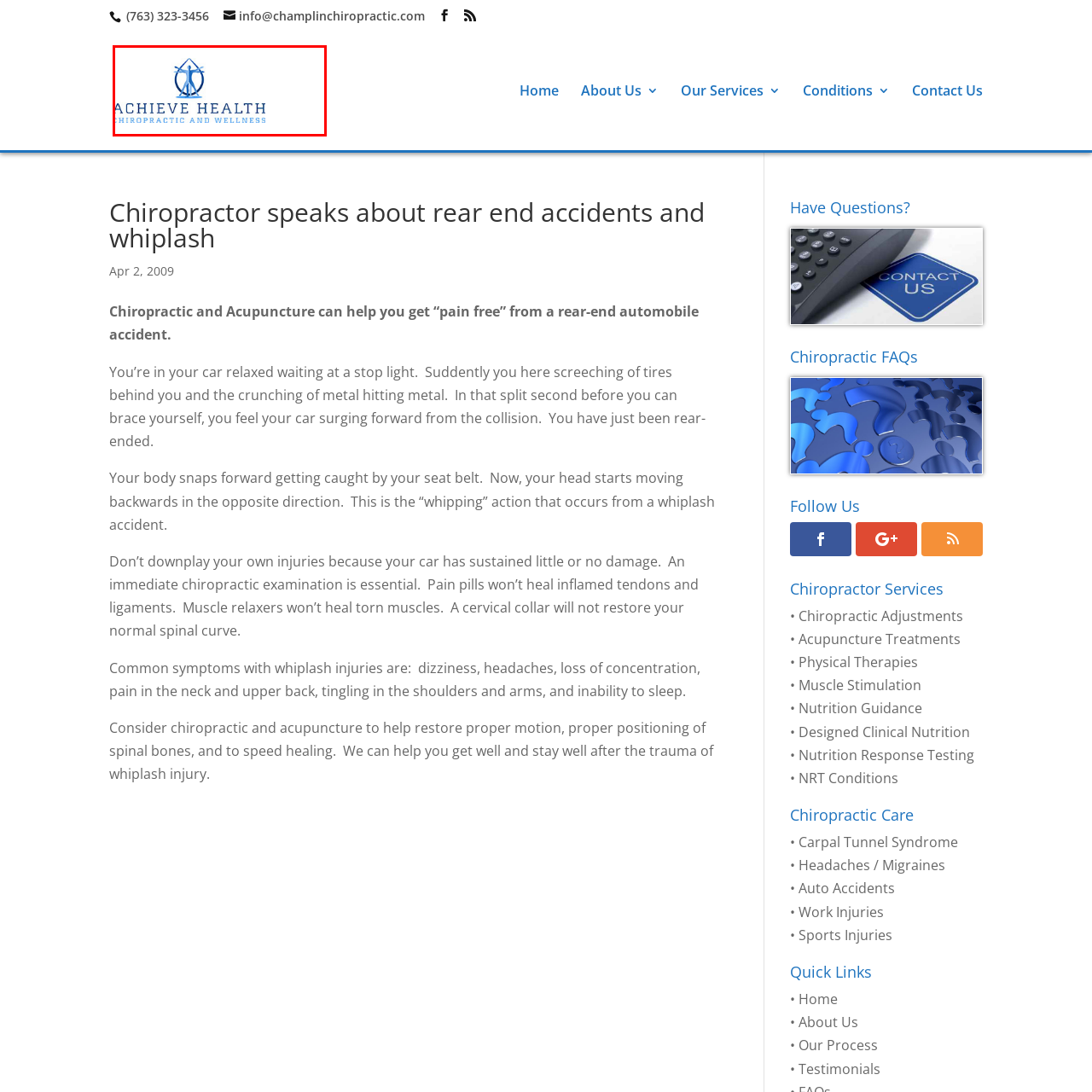What is the figure in the logo possibly representing?
Focus on the visual details within the red bounding box and provide an in-depth answer based on your observations.

The caption describes the stylized figure in the logo as possibly representing health and vitality, which aligns with the practice's mission to help individuals recover and maintain optimal health.